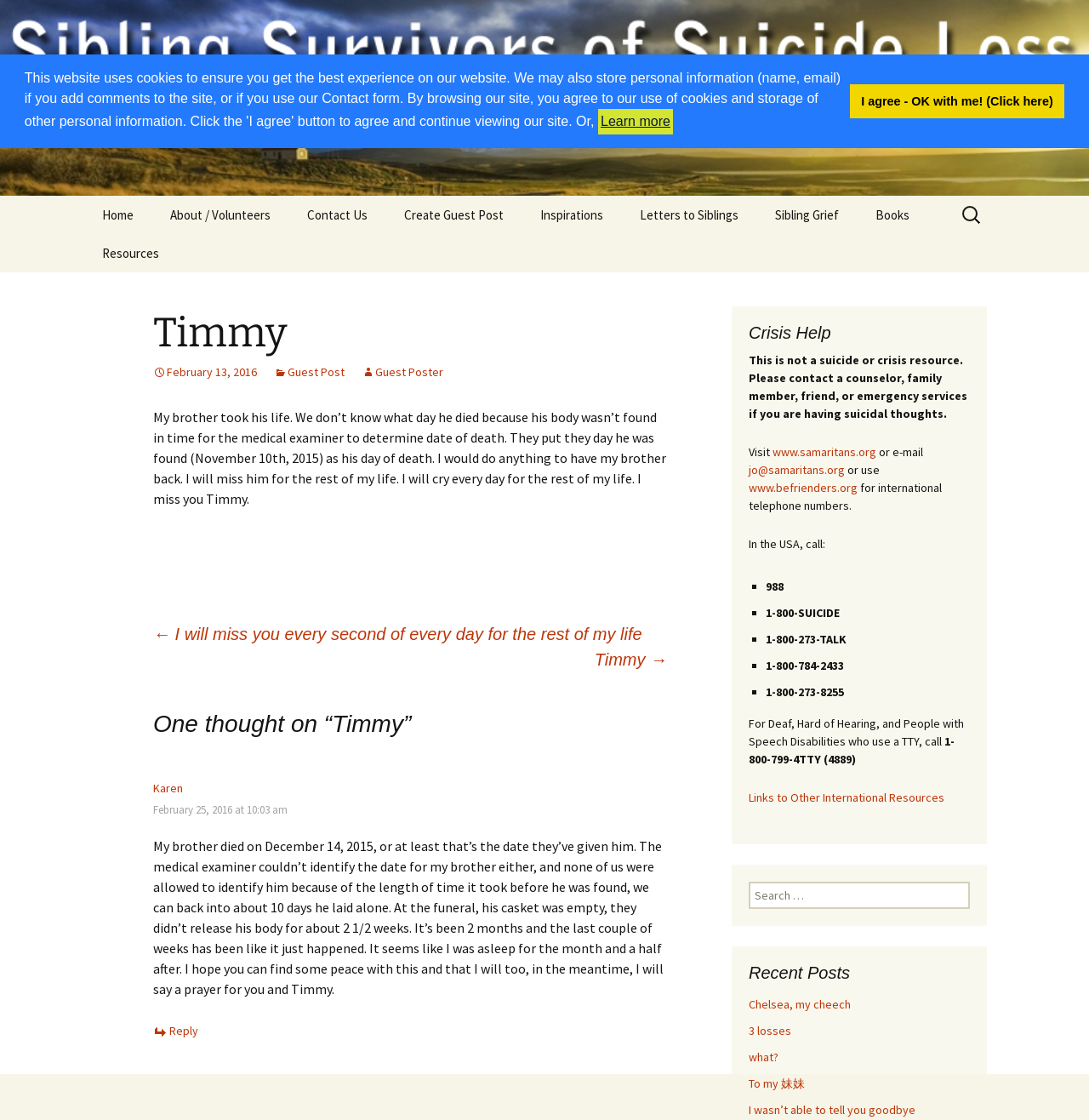Determine the bounding box coordinates of the UI element that matches the following description: "February 13, 2016". The coordinates should be four float numbers between 0 and 1 in the format [left, top, right, bottom].

[0.141, 0.326, 0.236, 0.339]